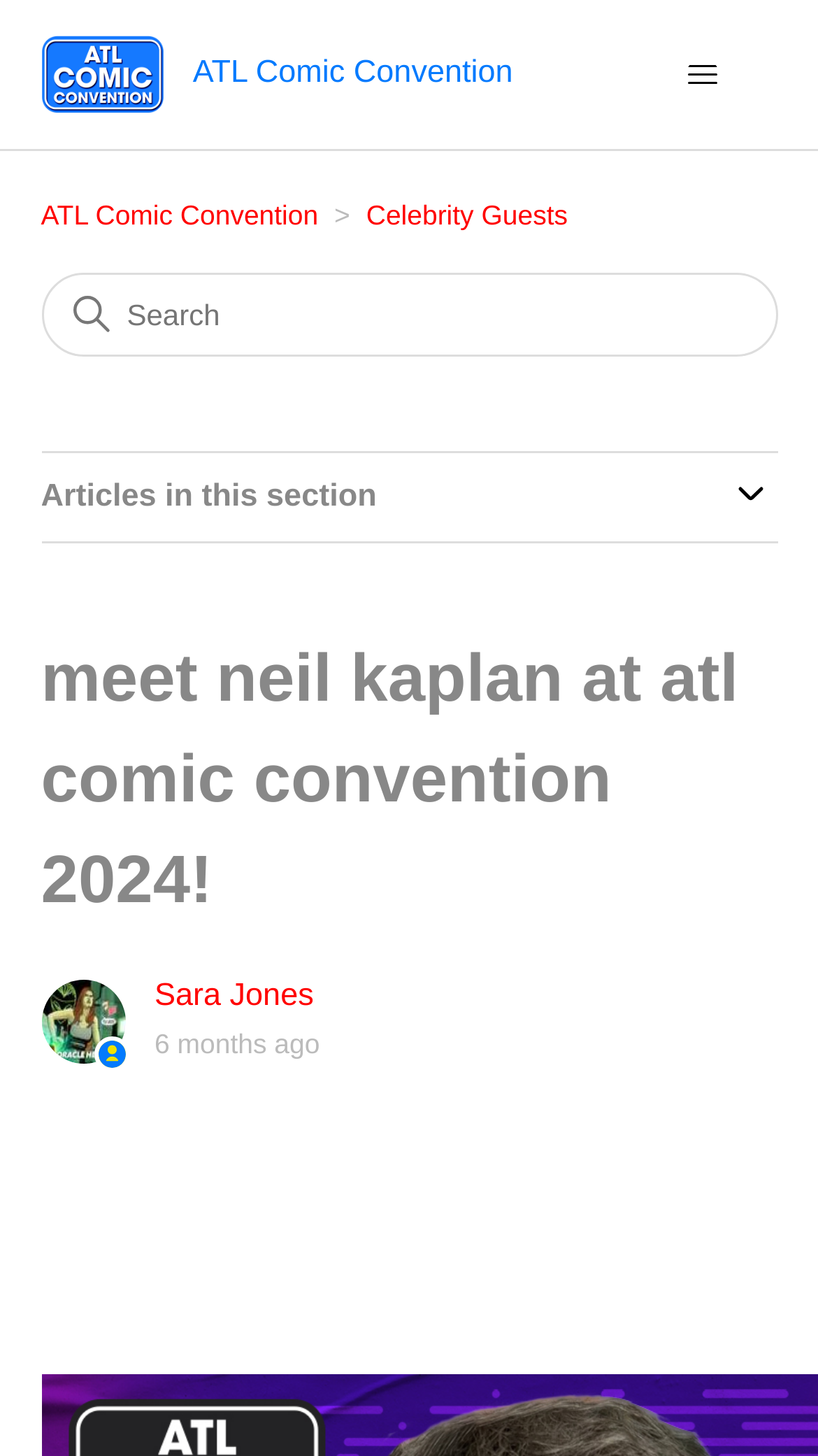Can you find and provide the main heading text of this webpage?

meet neil kaplan at atl comic convention 2024!